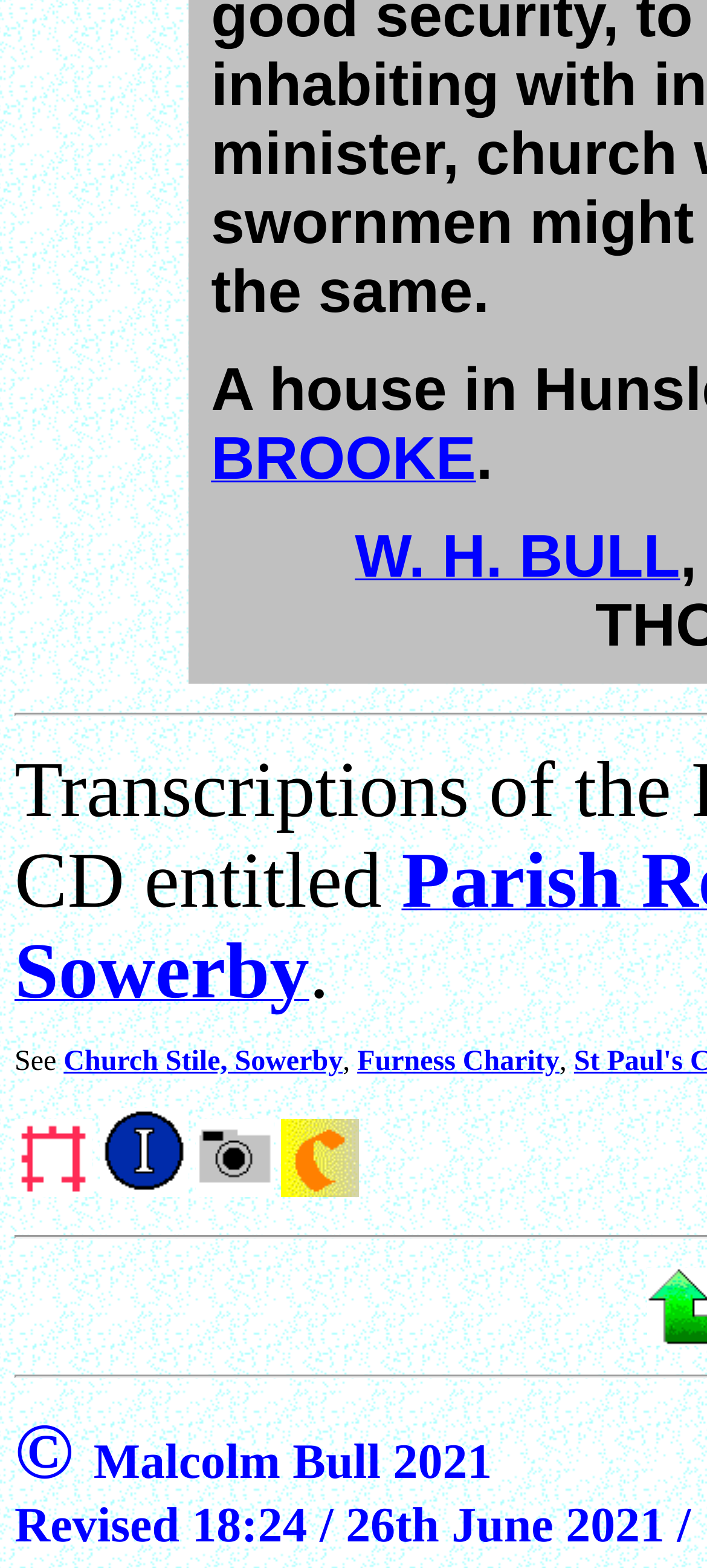Who contributed material to the webpage?
Provide a fully detailed and comprehensive answer to the question.

The contributor's name can be found in the link element with the text 'This & associated entries use material which was kindly contributed by Joanne Backhouse' on the webpage.